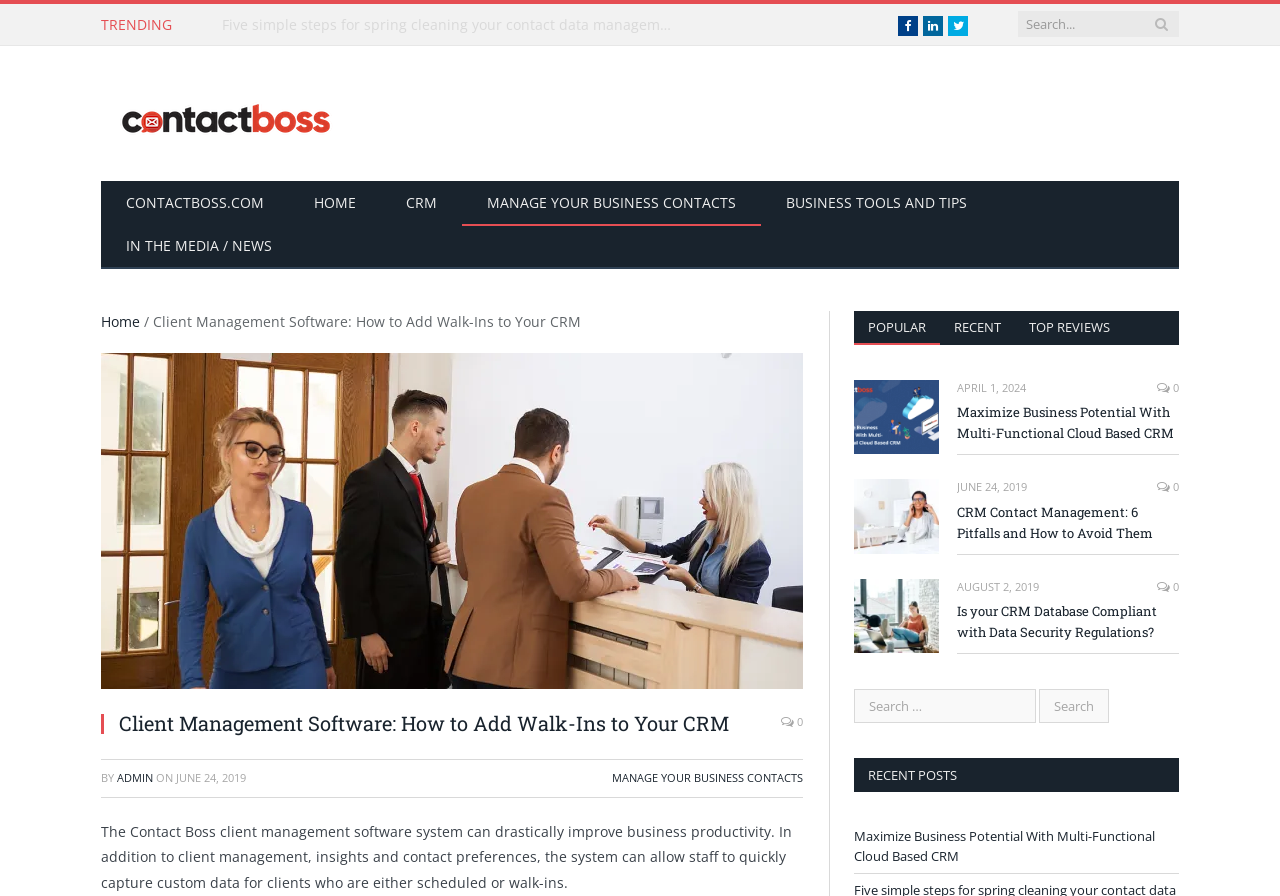What is the purpose of the search box?
Look at the image and provide a detailed response to the question.

The search box is located at the bottom of the webpage and allows users to search for specific content within the website, as indicated by the placeholder text 'Search...'.